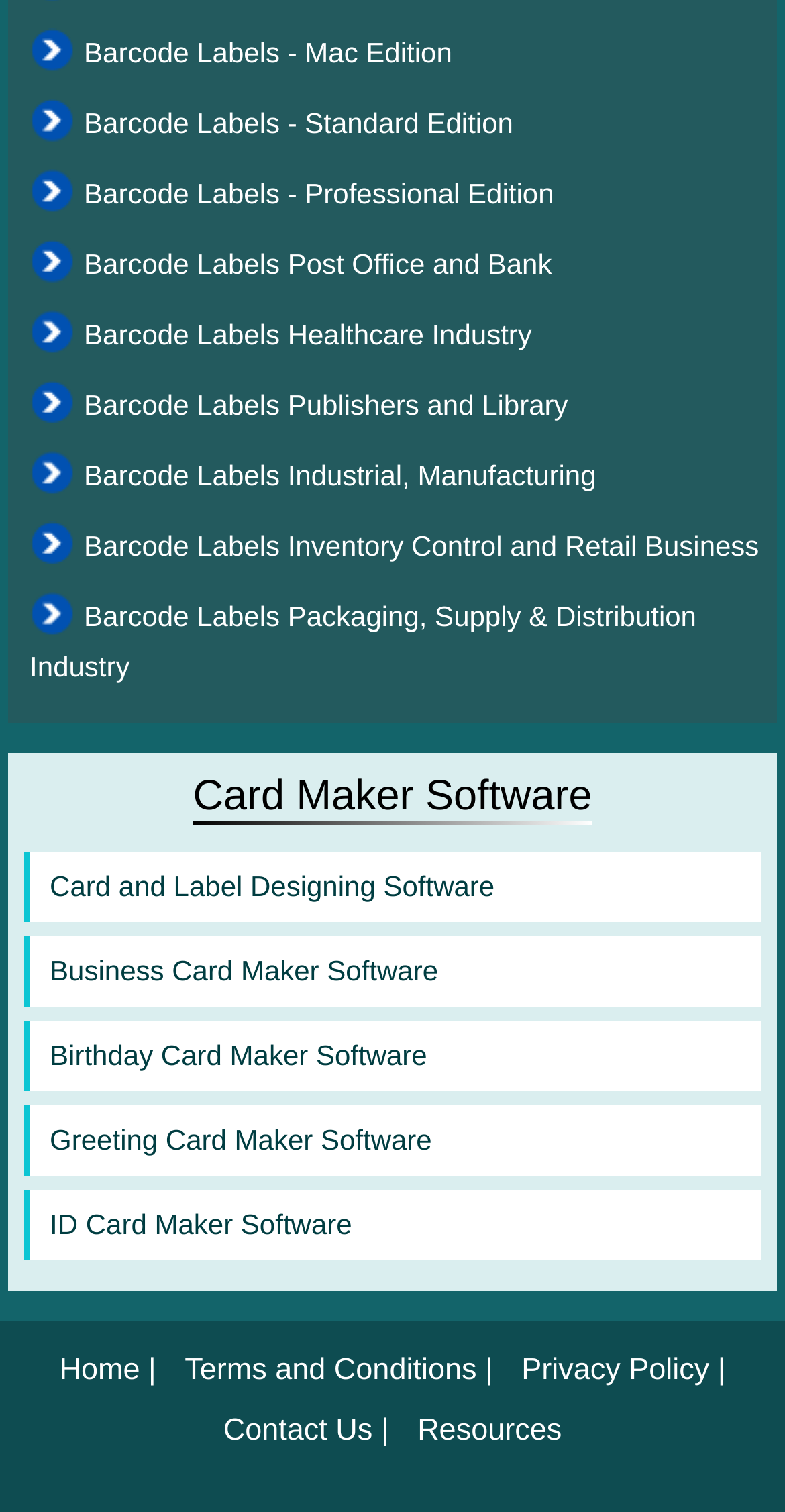Look at the image and answer the question in detail:
How many links are there for Barcode Labels editions?

There are 9 links on the webpage that start with 'Barcode Labels', each representing a different edition.